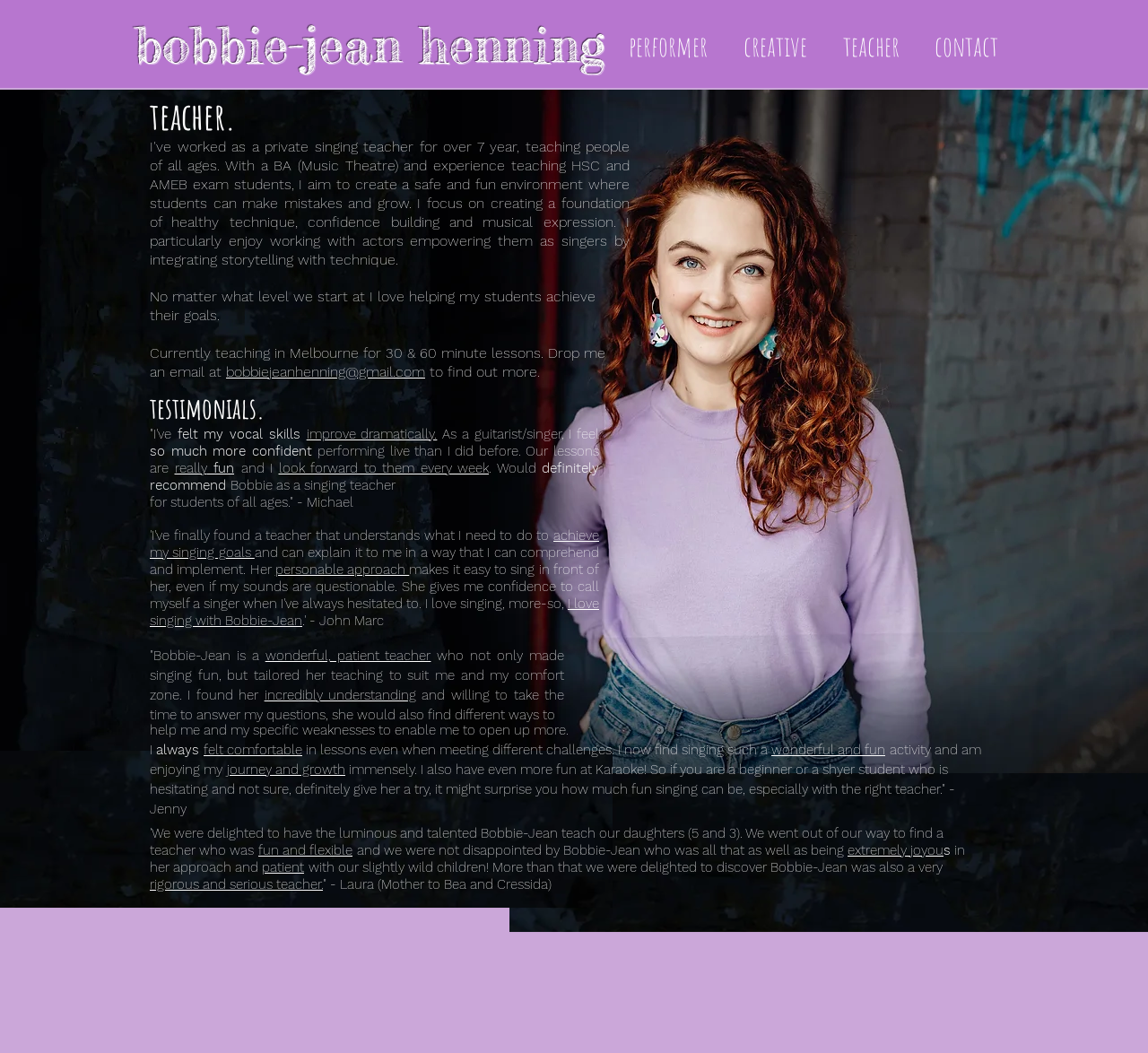Generate a comprehensive description of the webpage content.

This webpage is about Bobbie-Jean, a private singing teacher with over 7 years of experience teaching people of all ages. At the top of the page, there is a heading with her name, "Bobbie-Jean Henning", which is also a link. Below this, there is a navigation menu with links to different sections of the website, including "performer", "creative", "teacher", and "contact".

The main content of the page is a collection of testimonials from Bobbie-Jean's students. These testimonials are scattered throughout the page, with each one consisting of a few lines of text. They are all praising Bobbie-Jean's teaching style, saying that she is patient, fun, and able to explain complex concepts in a way that is easy to understand. Many of the testimonials mention that Bobbie-Jean has helped her students to improve their singing skills and to feel more confident performing live.

There are also a few paragraphs of text that appear to be written by Bobbie-Jean herself. These paragraphs describe her approach to teaching and her passion for helping her students achieve their goals. She mentions that she is currently teaching in Melbourne and offers 30 and 60-minute lessons.

Overall, the page has a personal and informal tone, with a focus on showcasing Bobbie-Jean's teaching style and the positive experiences of her students.